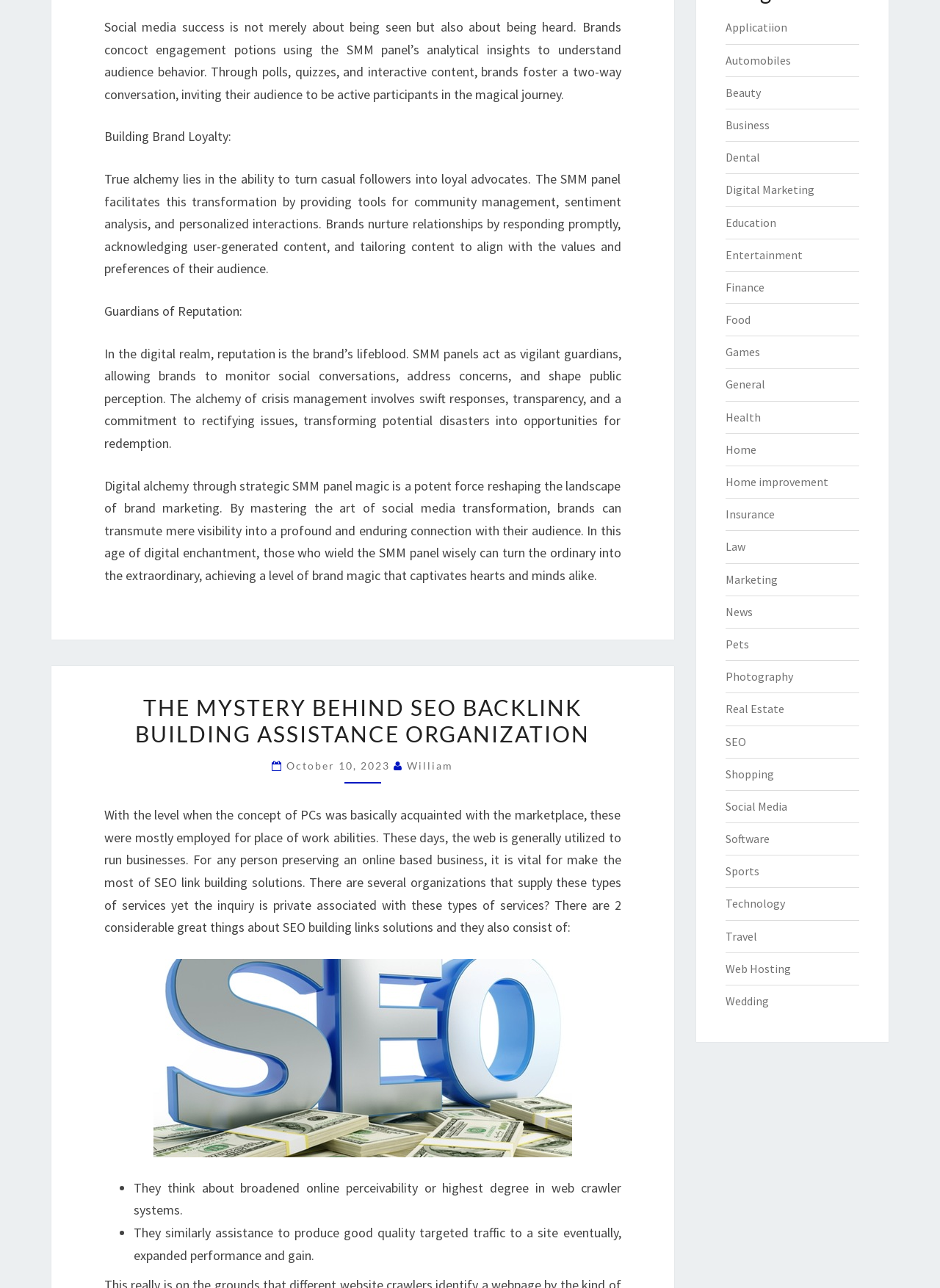With reference to the image, please provide a detailed answer to the following question: What is the purpose of the SMM panel?

The SMM panel is mentioned in the context of brand marketing, specifically in terms of building brand loyalty, managing community relationships, and monitoring social conversations. It seems to be a tool that helps brands to achieve their marketing goals.